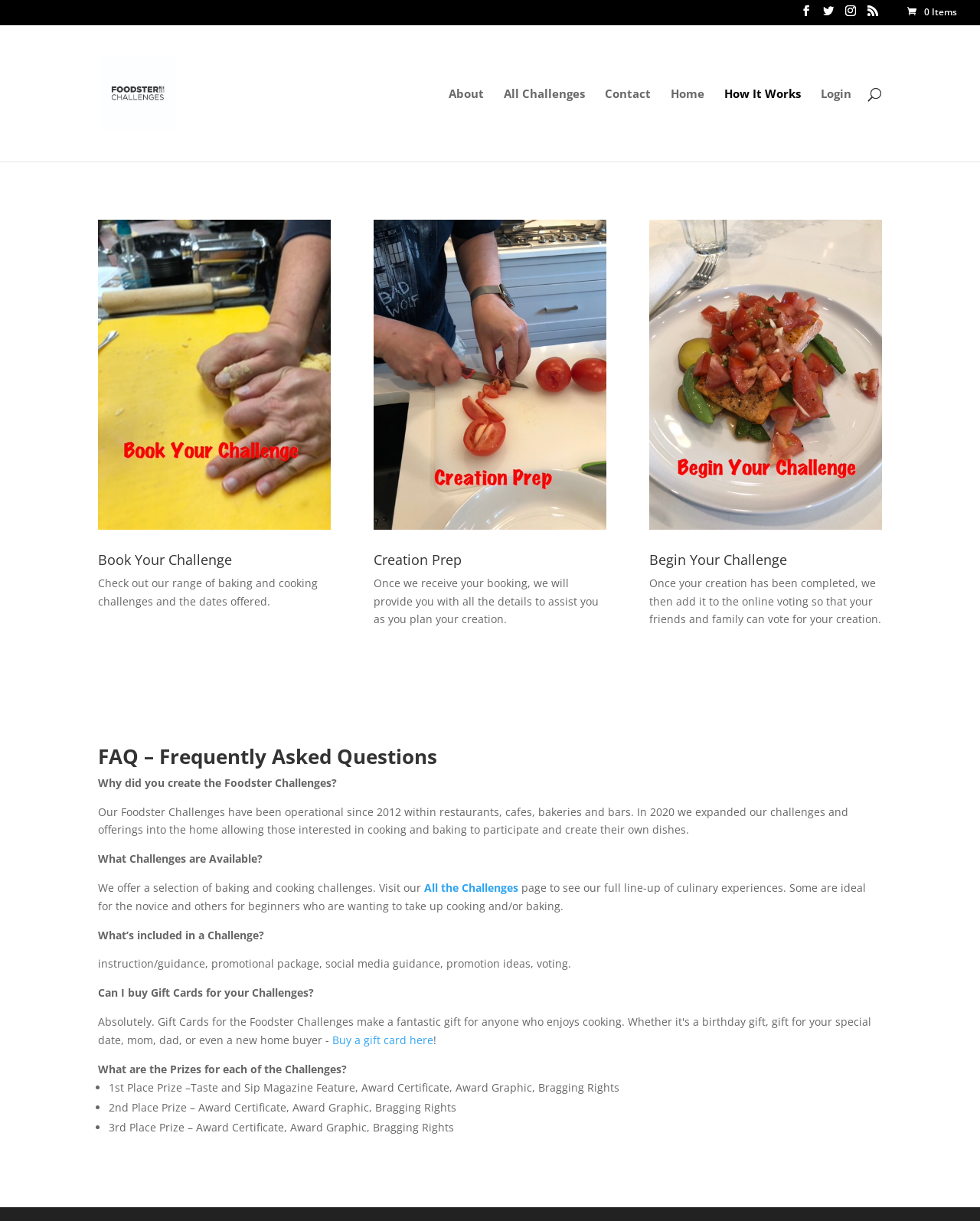Give a concise answer of one word or phrase to the question: 
What is the purpose of Foodster Challenges?

Cooking and baking challenges